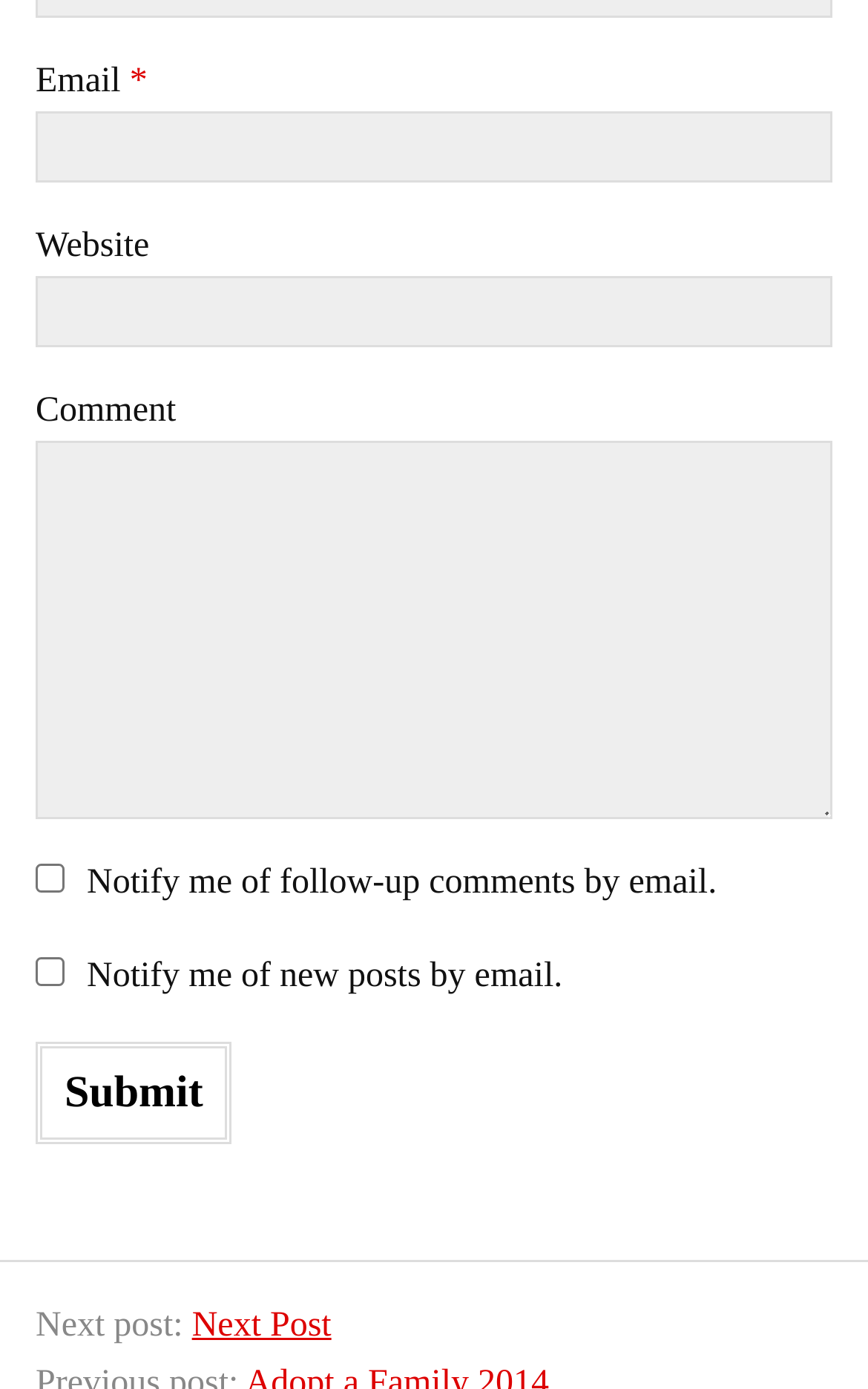Using the webpage screenshot, locate the HTML element that fits the following description and provide its bounding box: "July".

None